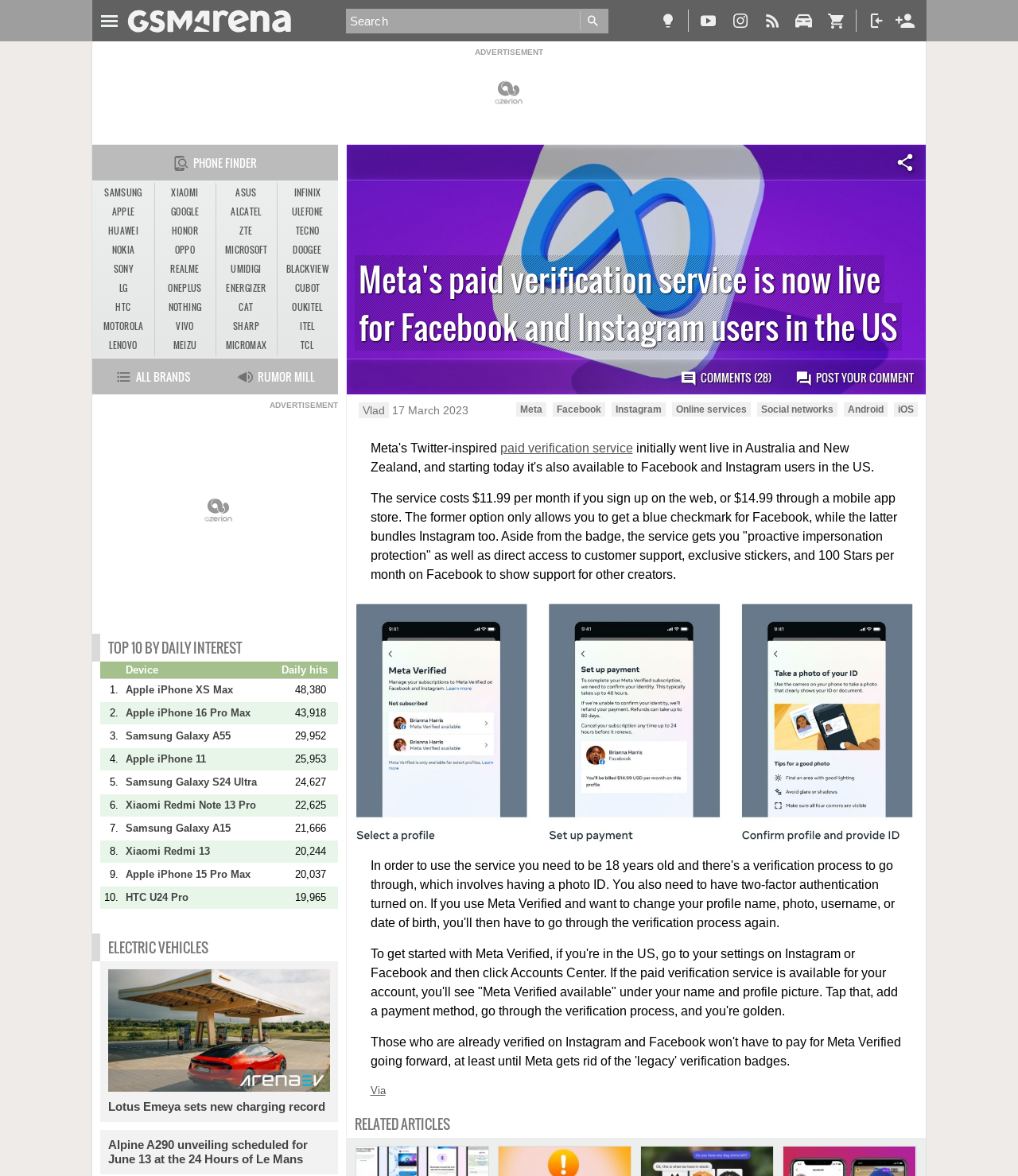Articulate a complete and detailed caption of the webpage elements.

This webpage is about Meta's paid verification service, which is now live for Facebook and Instagram users in the US. The service costs $11.99 per month if signed up on the web, or $14.99 through a mobile app store. 

At the top of the page, there is a navigation button and a search bar. Below the search bar, there are several links, including "TIP US", "1.7M", "126K", "RSS", "EV", "MERCH", "LOG IN", and "SIGN UP". 

To the right of these links, there is an advertisement image. Below the advertisement, there is a heading that reads "Meta's paid verification service is now live for Facebook and Instagram users in the US". 

Under the heading, there is a link to post a comment and a link to view comments. Below these links, there is an article written by Vlad, dated 17 March 2023. The article discusses the paid verification service, including its cost, benefits, and how to sign up. 

To the right of the article, there is an image related to the article. Below the article, there are several links to related articles. 

At the bottom of the page, there are several links to different brands, including Samsung, Apple, Huawei, and more. There is also a section titled "RELATED ARTICLES" with links to various phone-related articles.